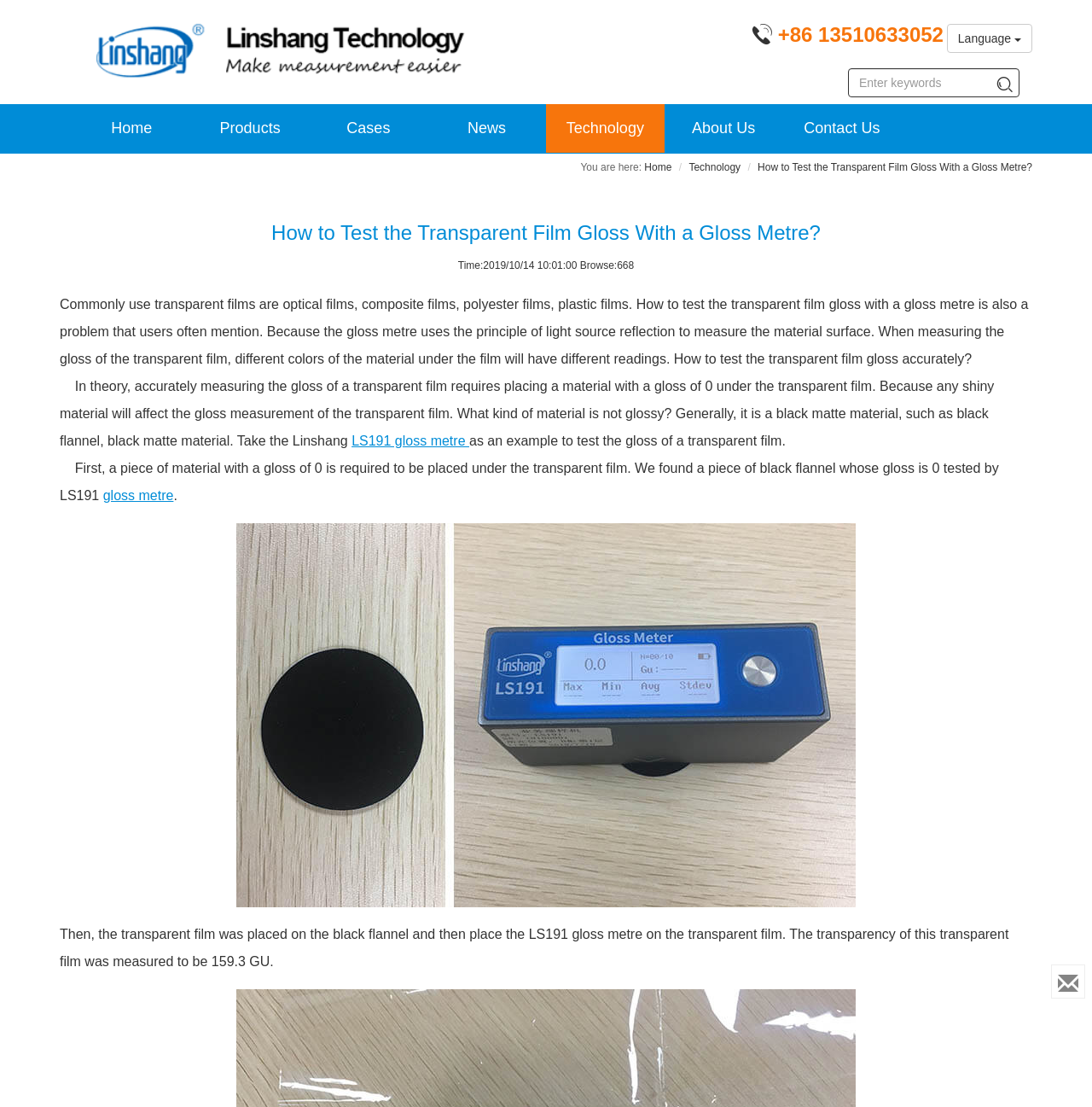Please specify the bounding box coordinates of the clickable region to carry out the following instruction: "Click the 'Technology' link". The coordinates should be four float numbers between 0 and 1, in the format [left, top, right, bottom].

[0.5, 0.094, 0.608, 0.138]